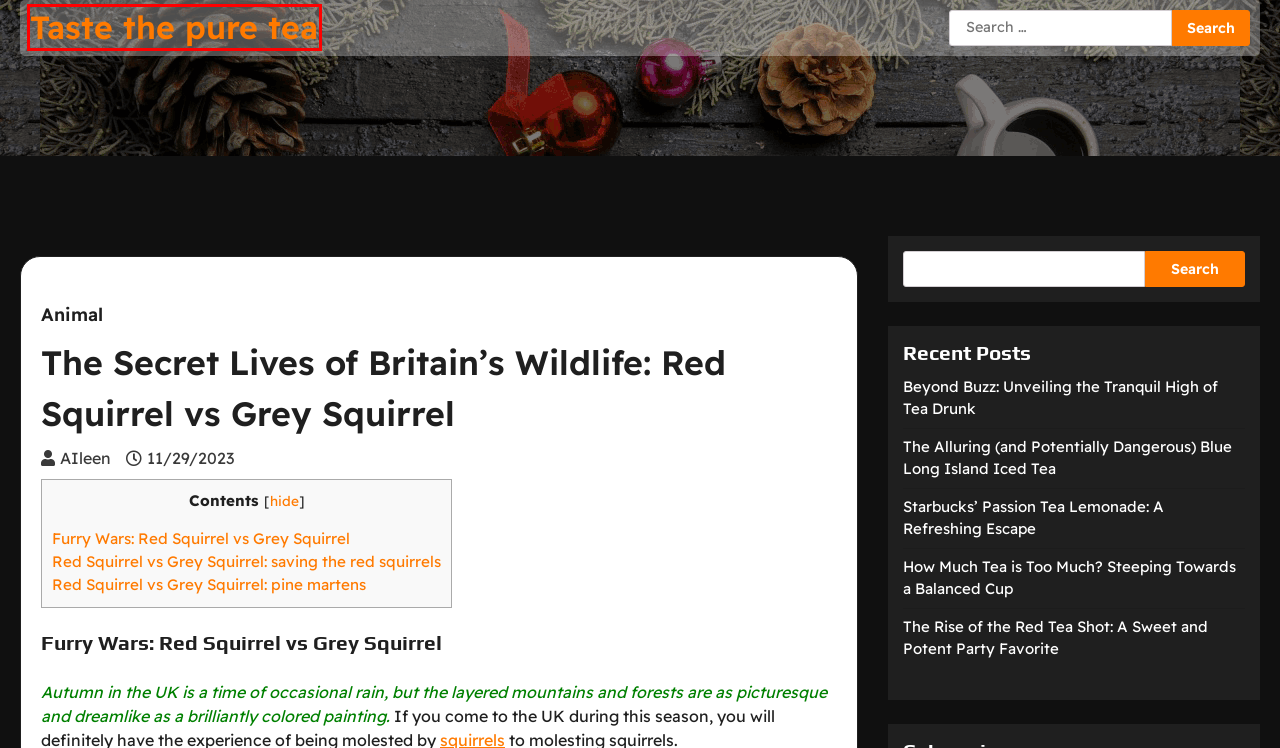Review the webpage screenshot and focus on the UI element within the red bounding box. Select the best-matching webpage description for the new webpage that follows after clicking the highlighted element. Here are the candidates:
A. The Alluring (and Potentially Dangerous) Blue Long Island Iced Tea
B. The Rise of the Red Tea Shot: A Sweet and Potent Party Favorite
C. Taste the pure tea - Taste the pure tea, a refreshing and authentic experience.
D. How Much Tea is Too Much? Steeping Towards a Balanced Cup
E. Beyond Buzz: Unveiling the Tranquil High of Tea Drunk
F. Animal Archives - Taste the pure tea
G. Starbucks' Passion Tea Lemonade: A Refreshing Escape
H. AIleen, Author at Taste the pure tea

C